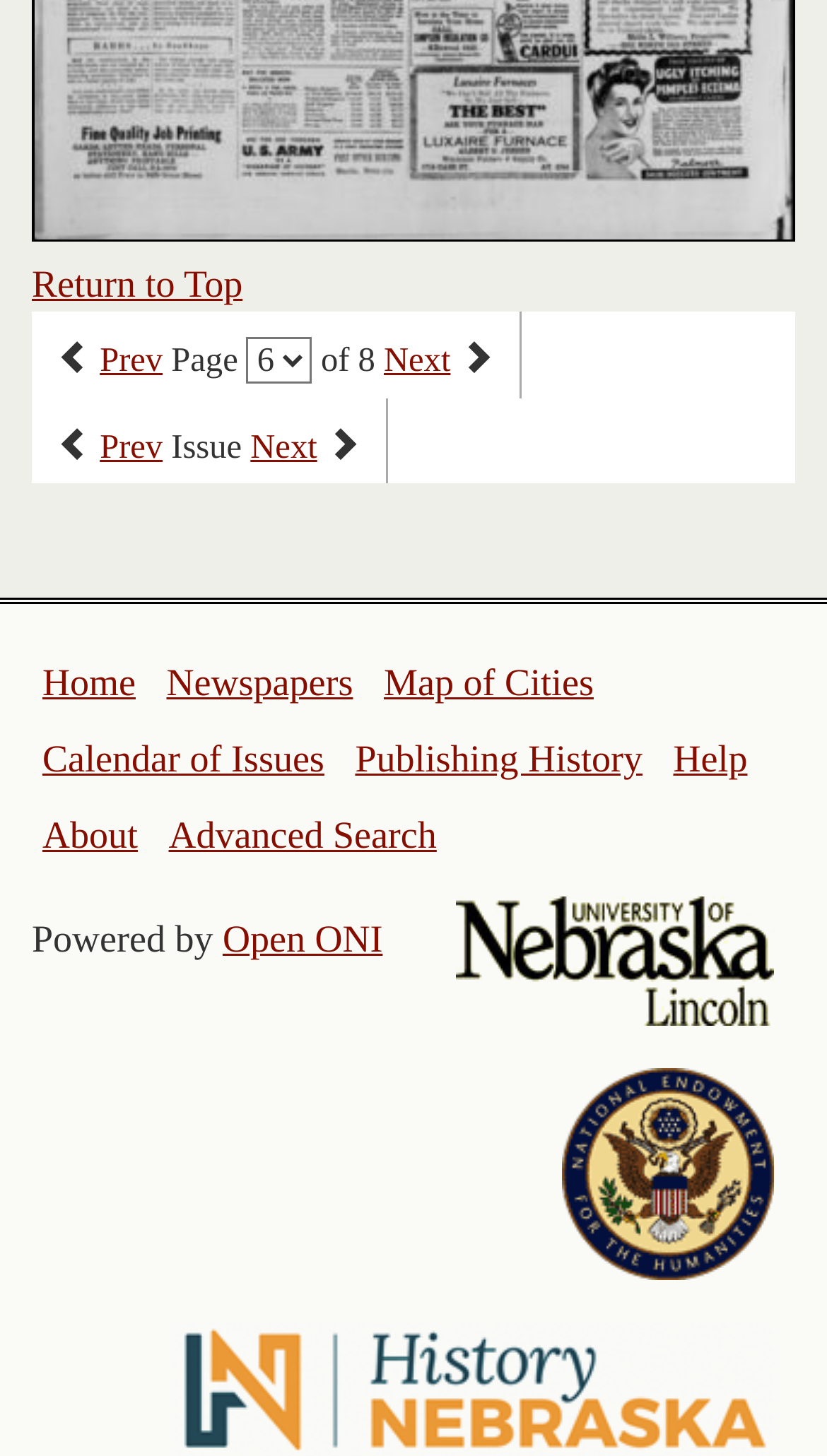Identify the bounding box coordinates for the element you need to click to achieve the following task: "select an option from the dropdown". The coordinates must be four float values ranging from 0 to 1, formatted as [left, top, right, bottom].

[0.298, 0.232, 0.378, 0.264]